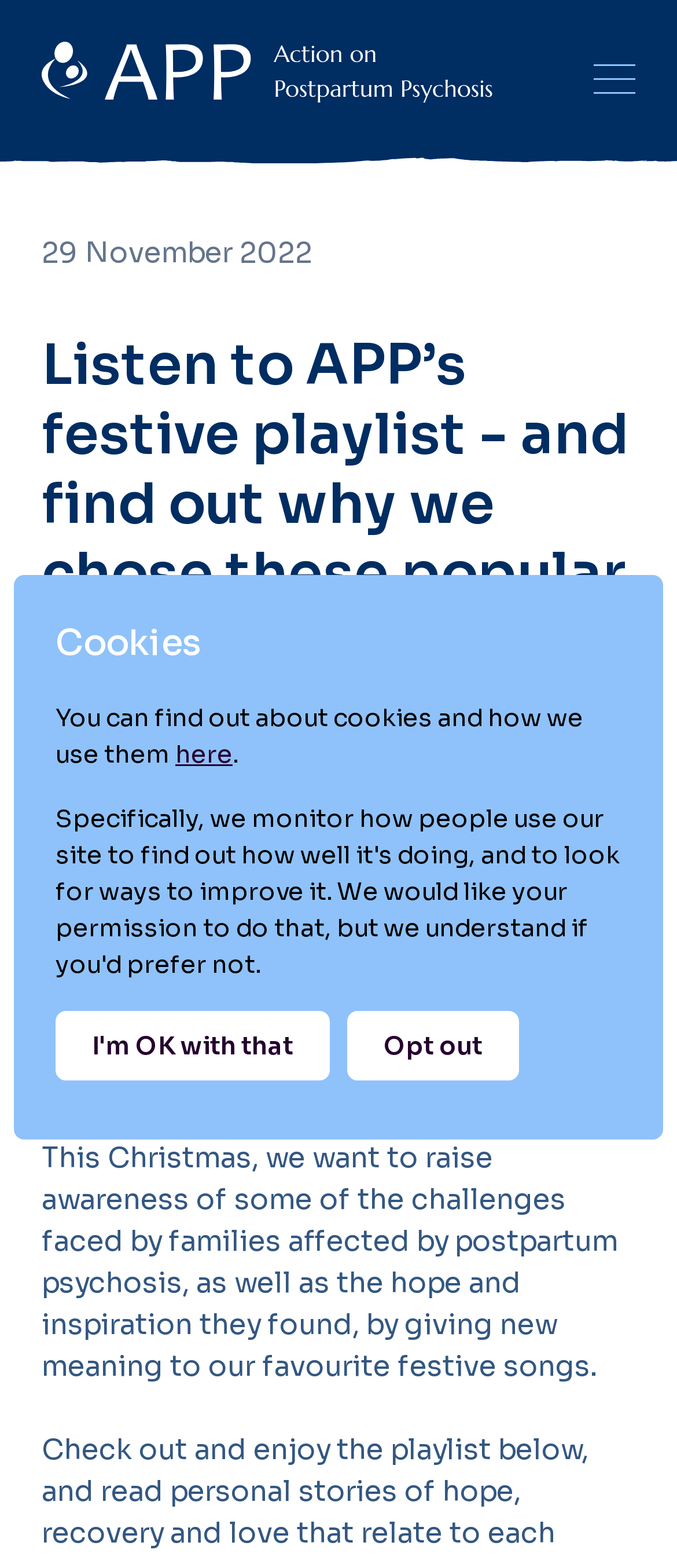How many links are there in the cookies section?
Look at the image and answer the question with a single word or phrase.

3